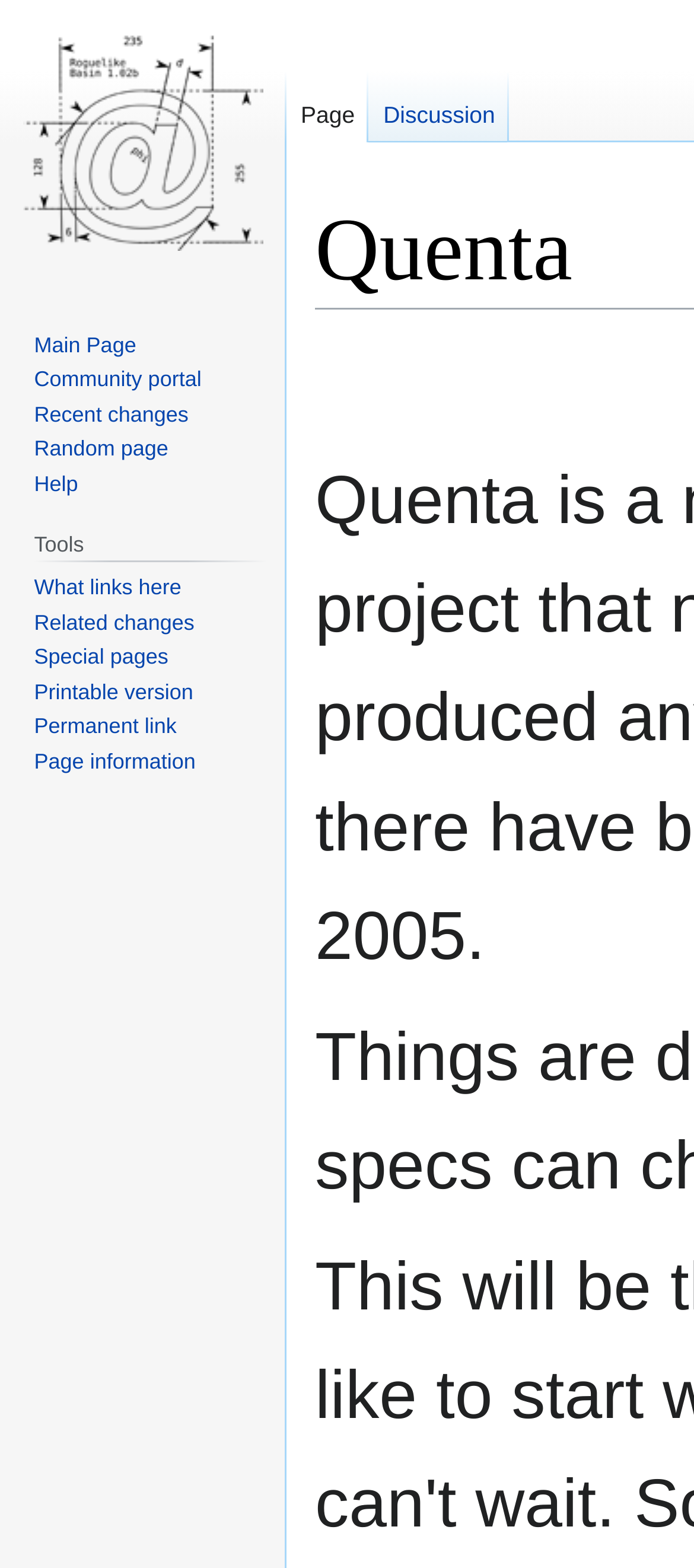What is the position of the 'Jump to navigation' link?
Please provide a single word or phrase answer based on the image.

Top-right